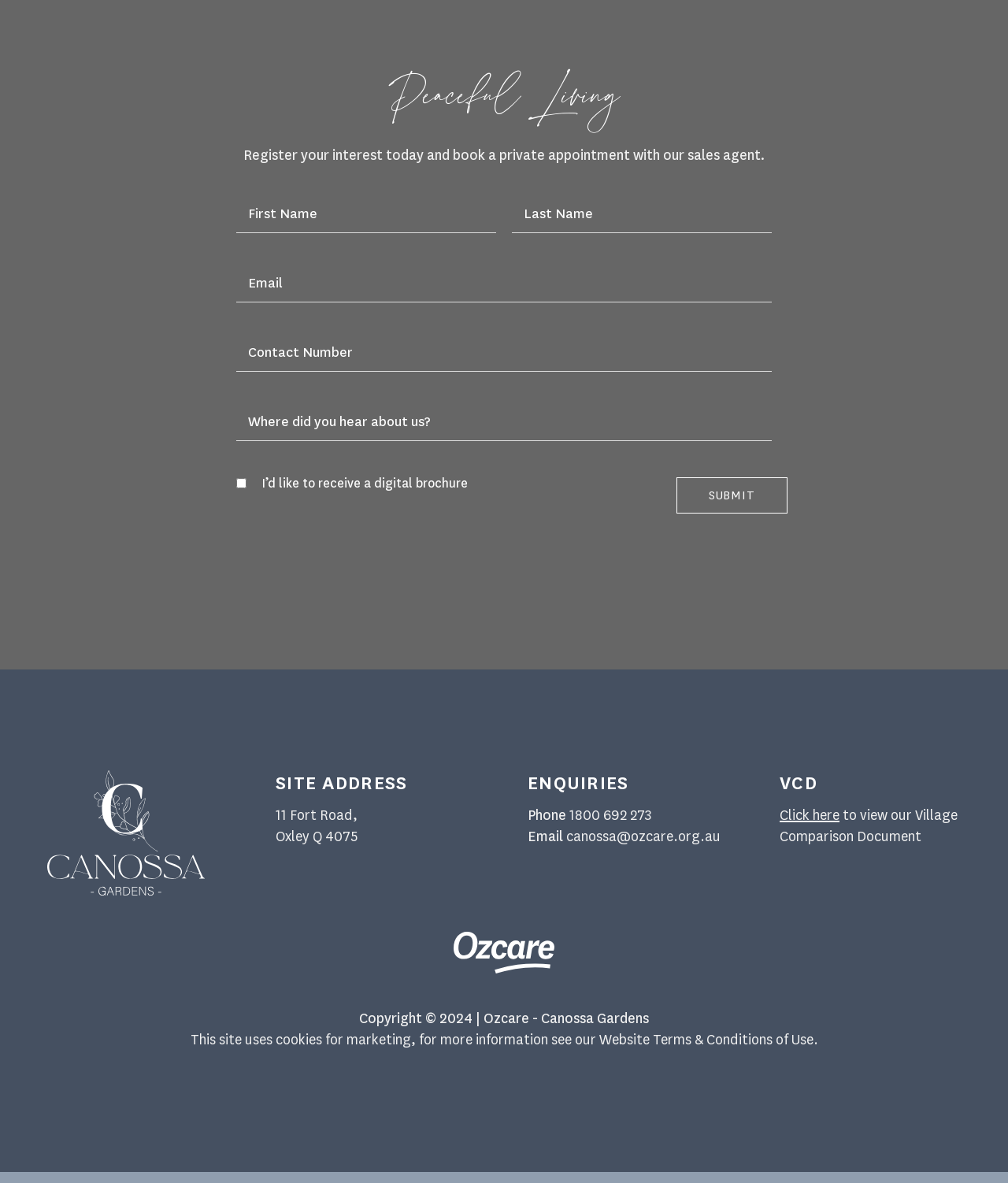Using the provided description: "Fashion", find the bounding box coordinates of the corresponding UI element. The output should be four float numbers between 0 and 1, in the format [left, top, right, bottom].

None